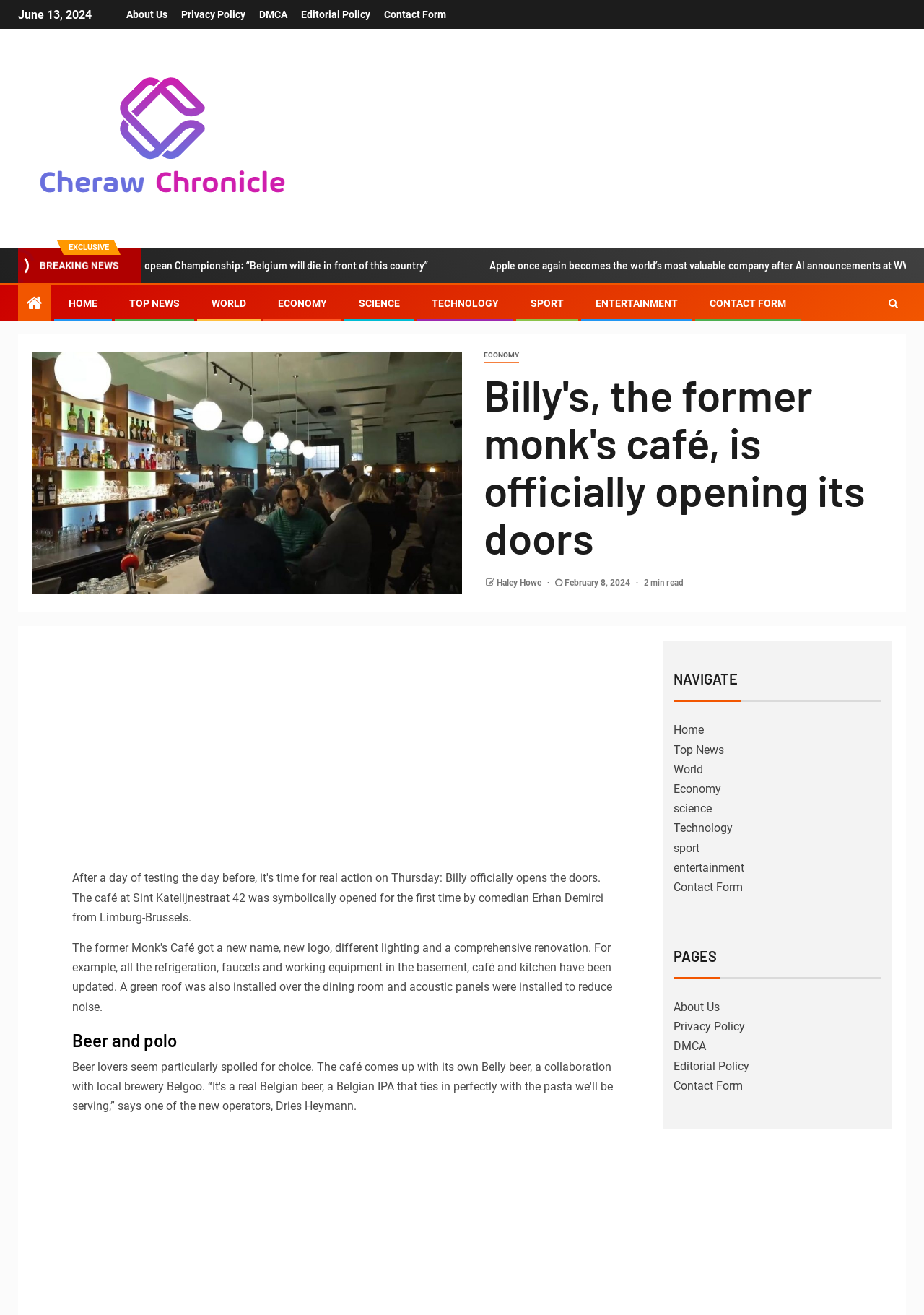What is the headline of the webpage?

Billy's, the former monk's café, is officially opening its doors